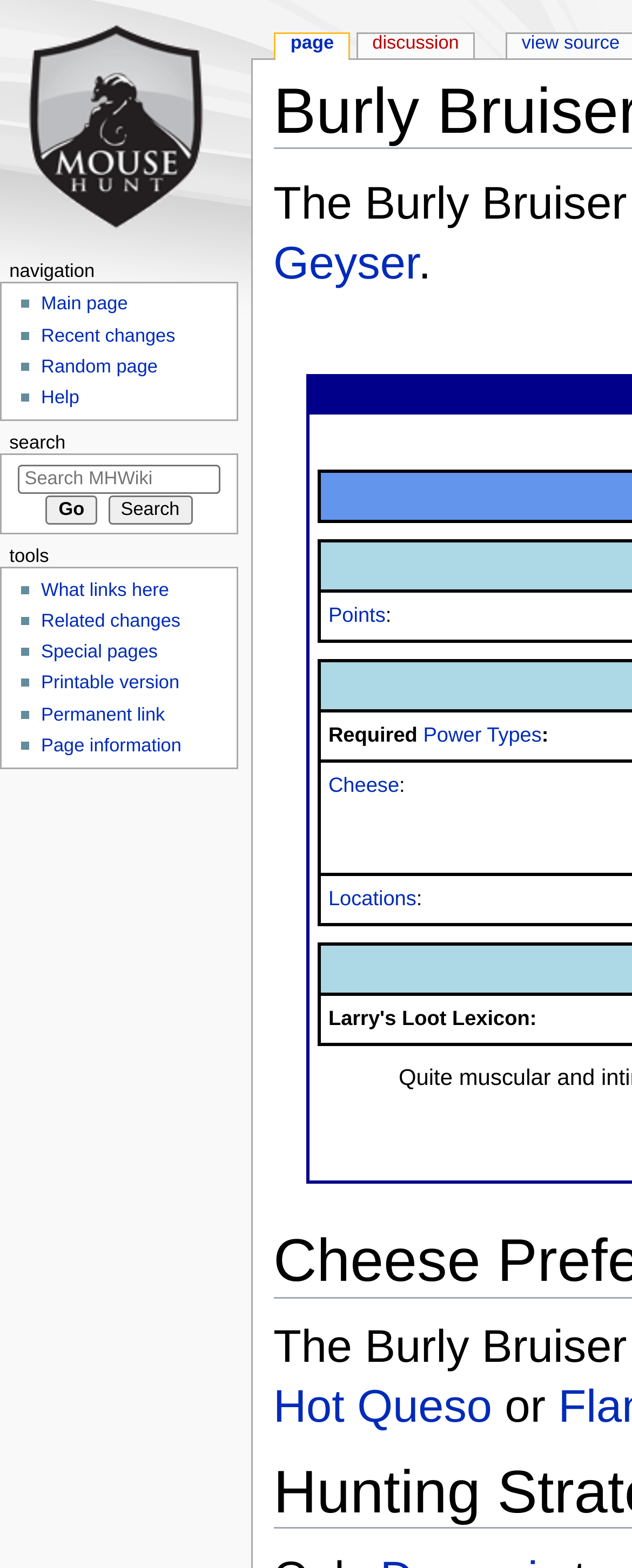Please identify the coordinates of the bounding box that should be clicked to fulfill this instruction: "Check recent changes".

[0.065, 0.208, 0.277, 0.221]